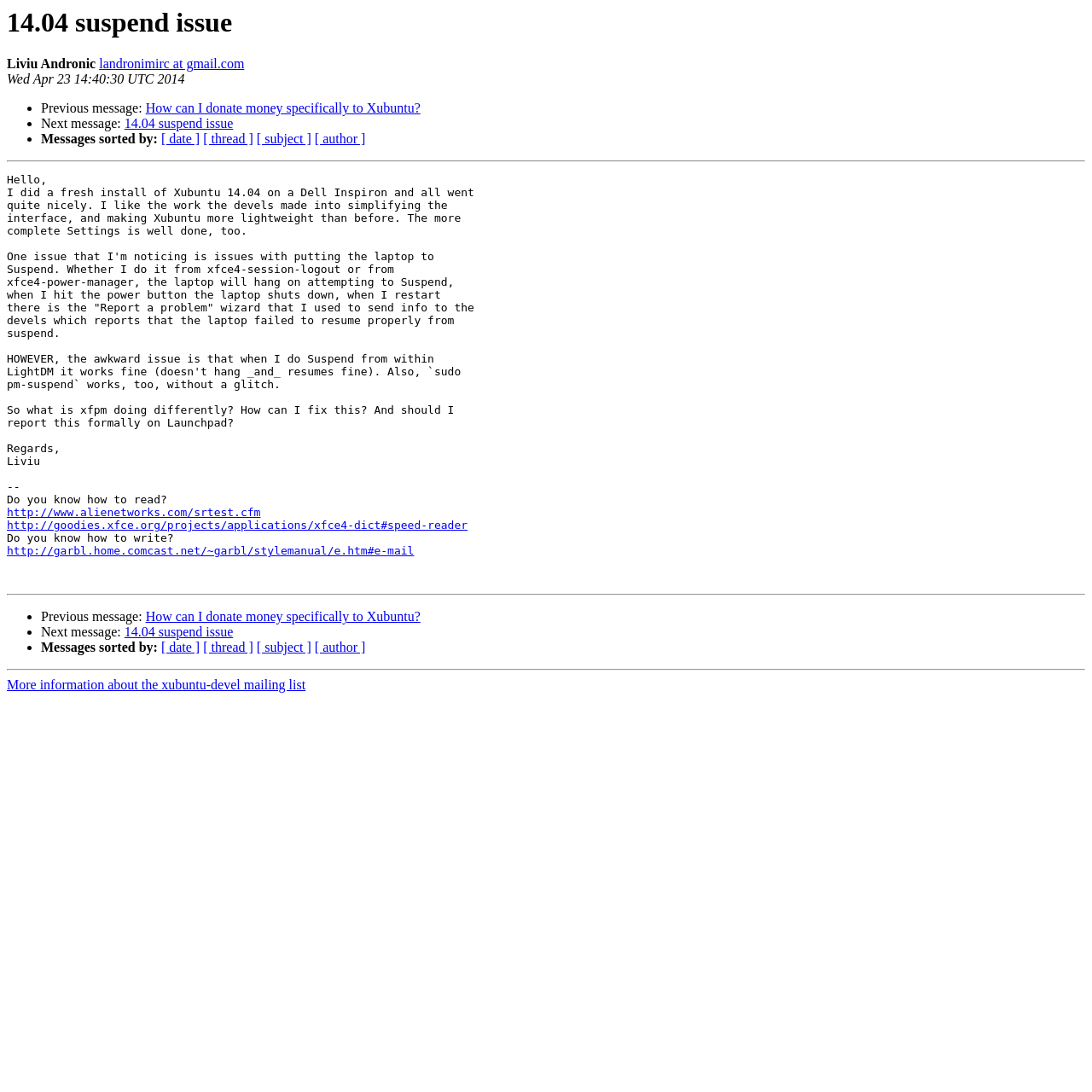Who is the author of this message?
Please provide a single word or phrase based on the screenshot.

Liviu Andronic